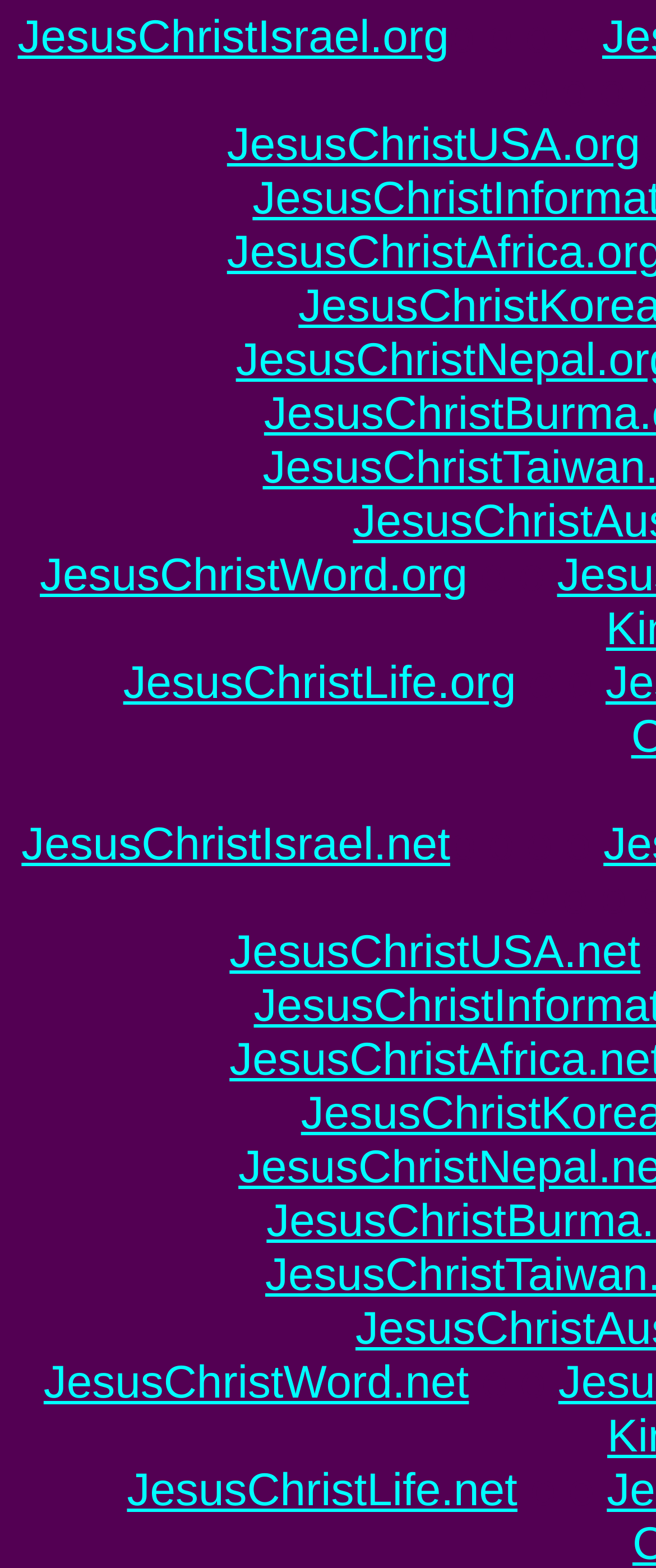How many links are on this webpage?
Answer with a single word or phrase by referring to the visual content.

10